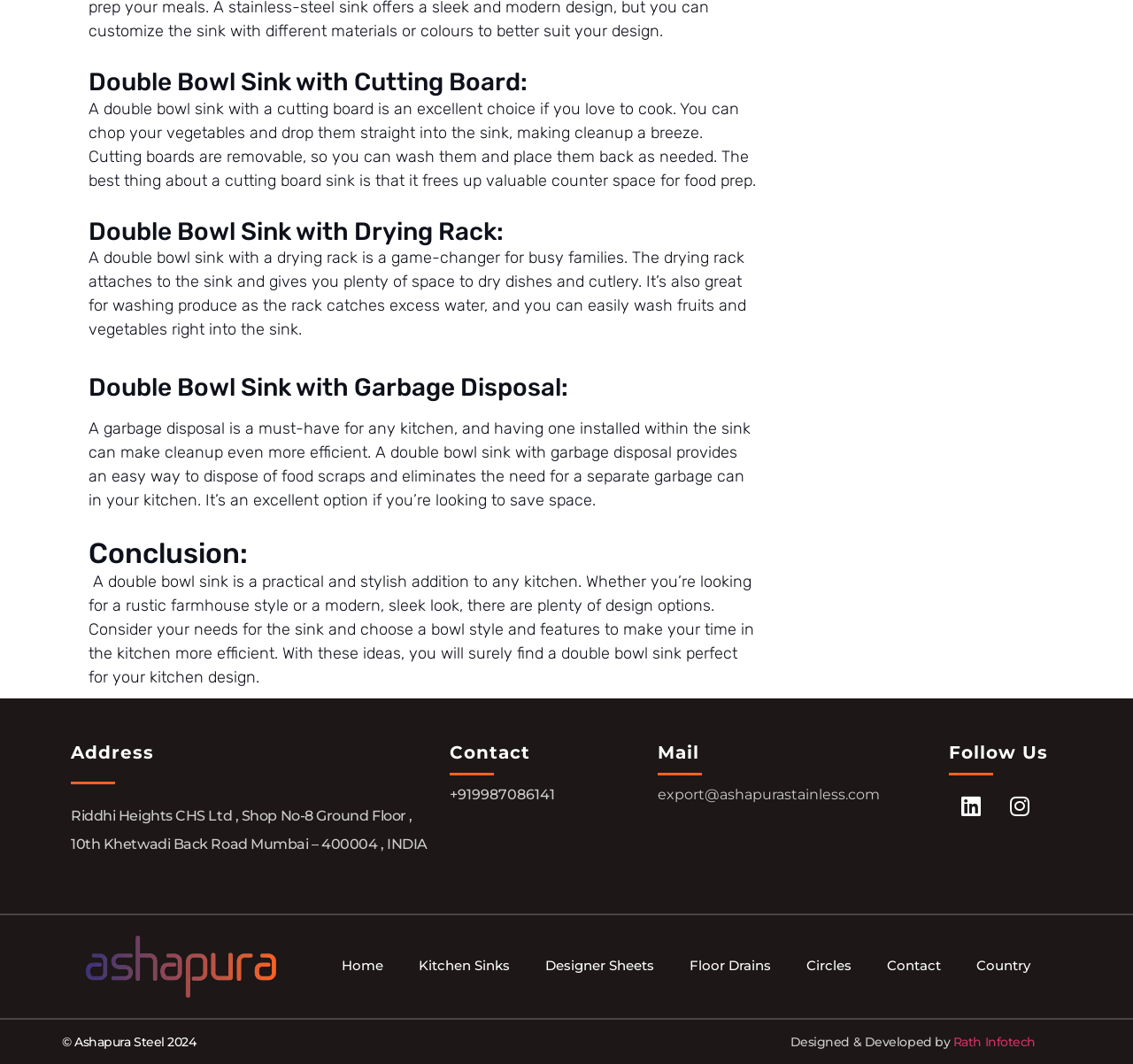Answer the following query with a single word or phrase:
What is the benefit of having a garbage disposal in a double bowl sink?

Easy disposal of food scraps